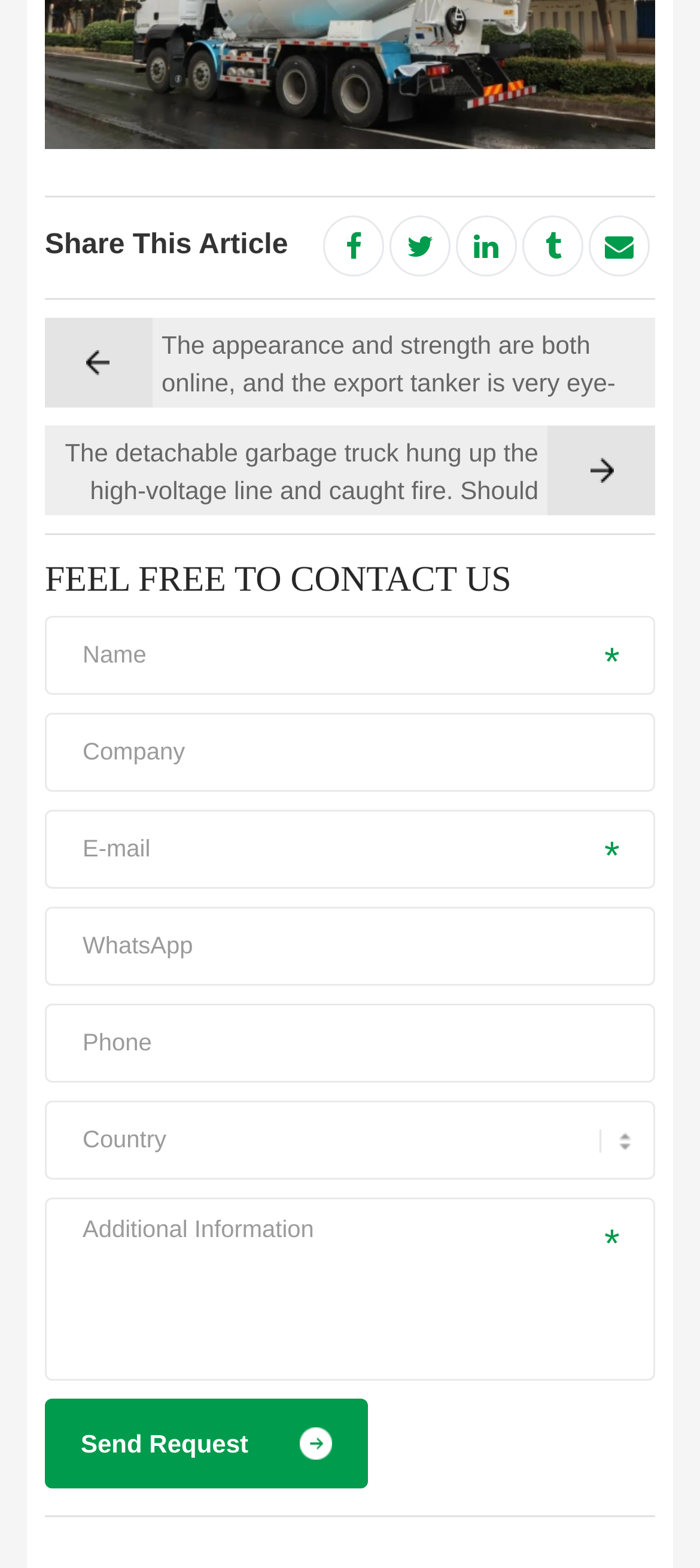Provide the bounding box coordinates of the HTML element described as: "October 2022". The bounding box coordinates should be four float numbers between 0 and 1, i.e., [left, top, right, bottom].

None